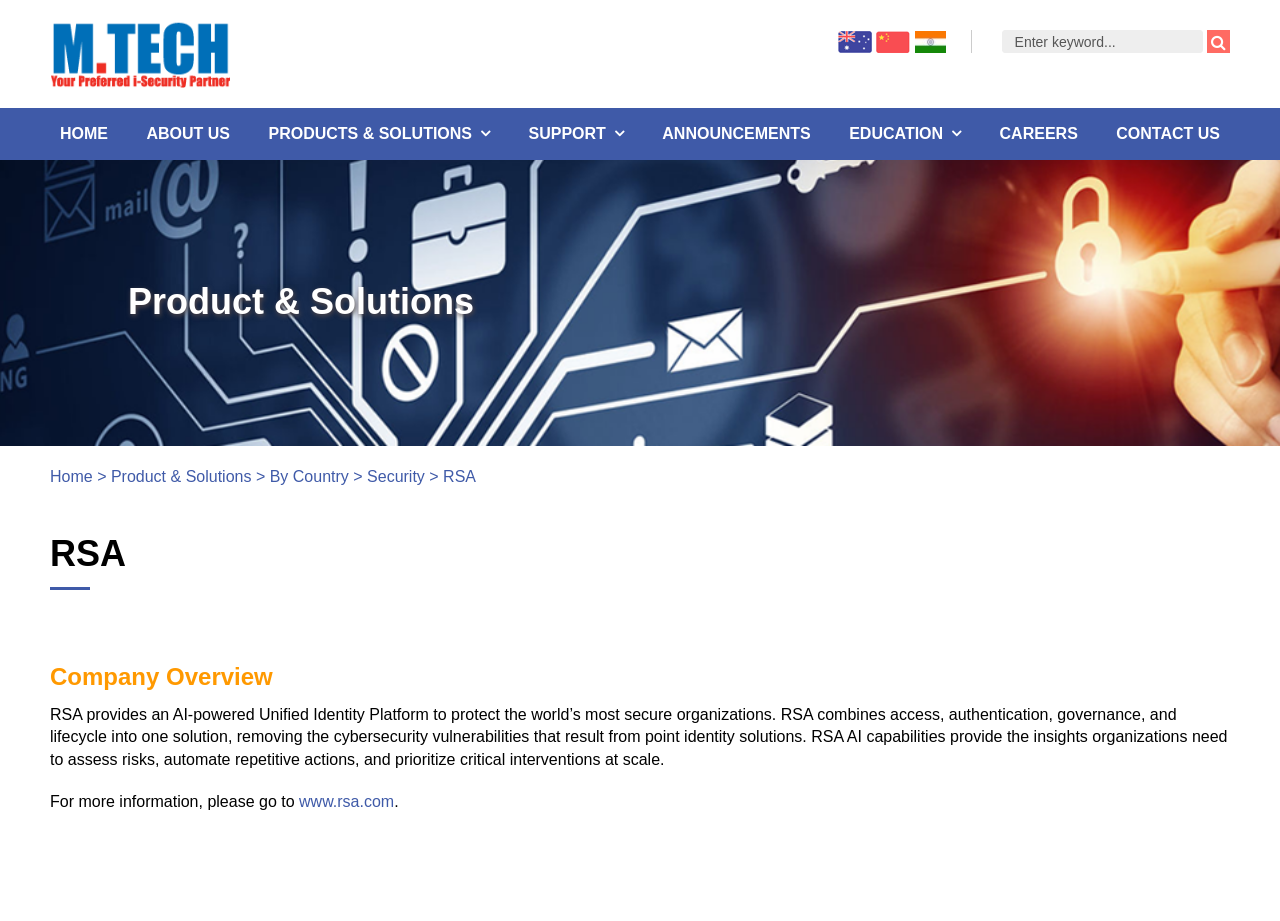Pinpoint the bounding box coordinates of the clickable element to carry out the following instruction: "Learn about RSA products and solutions."

[0.202, 0.117, 0.391, 0.174]